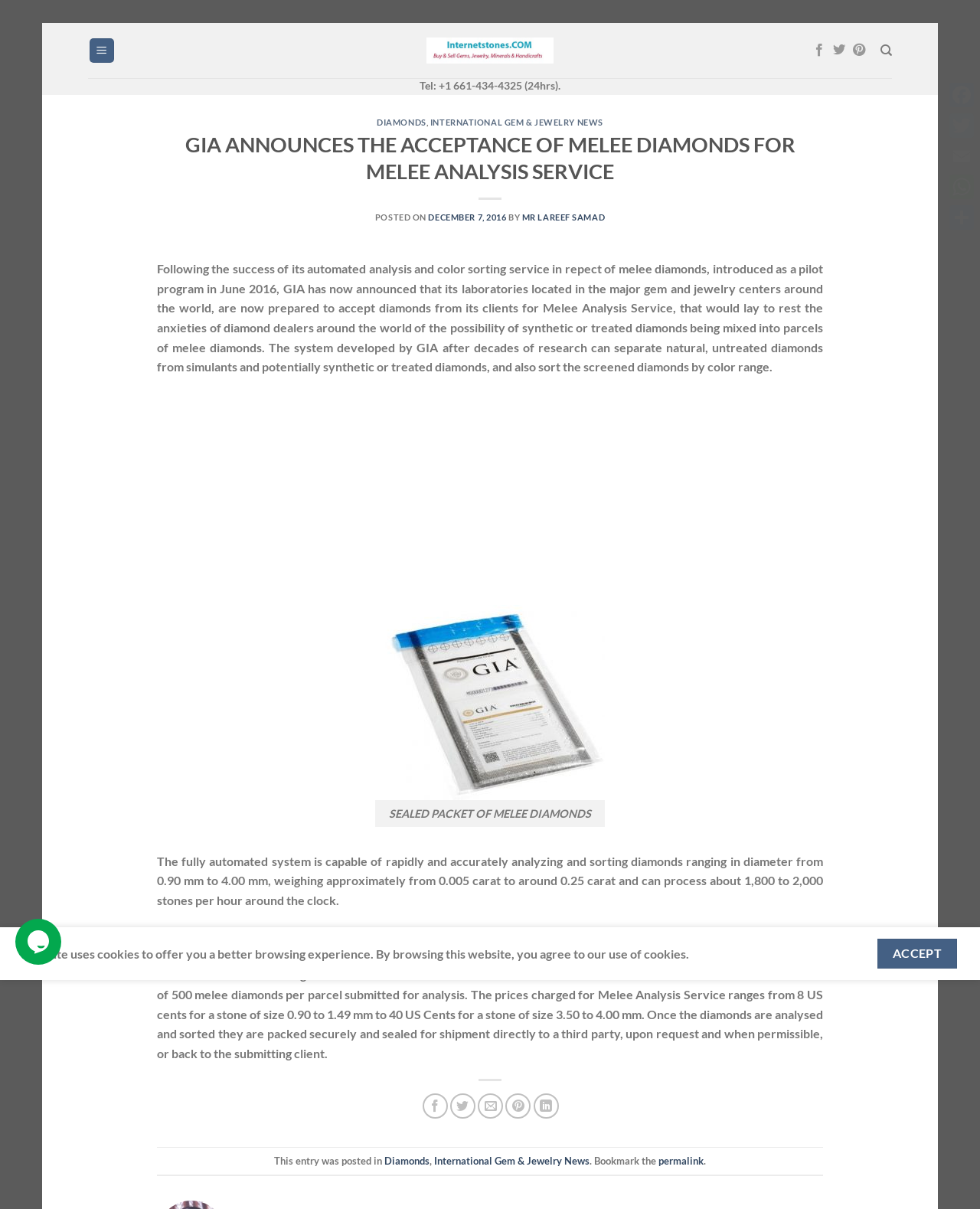Summarize the contents and layout of the webpage in detail.

This webpage is about GIA announcing the acceptance of melee diamonds for melee analysis service. At the top, there is a navigation menu with links to "Skip to content", "Internet Stones.COM Media", and "Menu". Below the navigation menu, there are social media links to follow the website on Facebook, Twitter, and Pinterest.

The main content of the webpage is divided into sections. The first section has a heading "DIAMONDS, INTERNATIONAL GEM & JEWELRY NEWS" with links to "DIAMONDS" and "INTERNATIONAL GEM & JEWELRY NEWS". Below this heading, there is a subheading "GIA ANNOUNCES THE ACCEPTANCE OF MELEE DIAMONDS FOR MELEE ANALYSIS SERVICE" with a posted date and author information.

The main article is a long paragraph that explains the melee analysis service offered by GIA. The service can analyze and sort diamonds ranging in diameter from 0.90 mm to 4.00 mm, weighing approximately from 0.005 carat to around 0.25 carat, and can process about 1,800 to 2,000 stones per hour. The article also explains the submission criteria for the service, including the size and color range of the diamonds, and the pricing.

Below the article, there is an image of a sealed packet of melee diamonds with a caption. The image is followed by more text that explains the fully automated system and the submission criteria for the melee analysis service.

At the bottom of the webpage, there are social media links to share the article on Facebook, Twitter, and other platforms. There is also a footer section with links to "Diamonds" and "International Gem & Jewelry News" categories, and a permalink to the article. Additionally, there is a cookie policy notice with an "ACCEPT" button.

On the right side of the webpage, there are links to "Go to top" and social media links to Facebook, Twitter, Email, WhatsApp, and Share. There is also a chat widget iframe at the bottom right corner of the webpage.